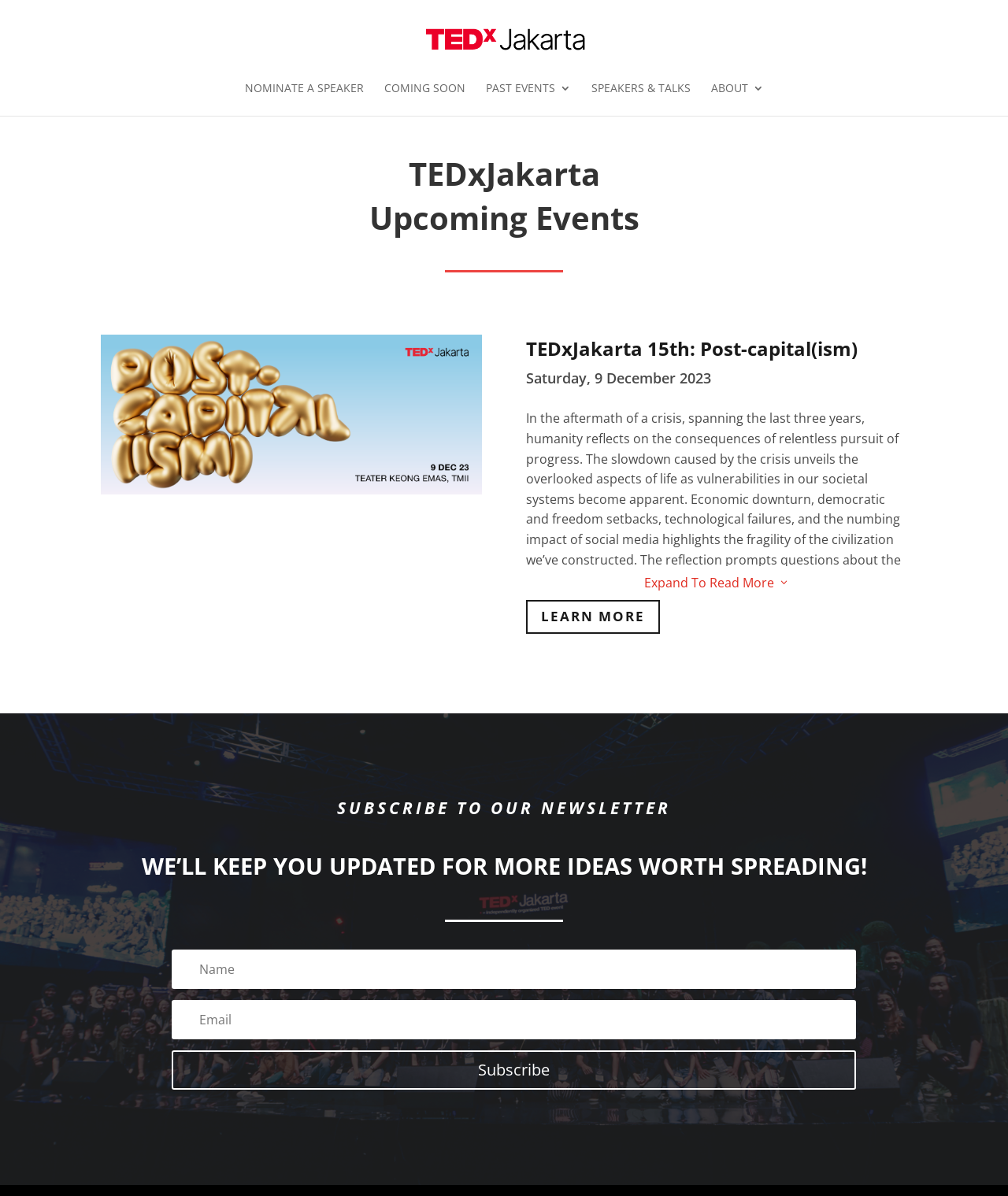Find the coordinates for the bounding box of the element with this description: "alt="TEDxJakarta"".

[0.426, 0.026, 0.578, 0.038]